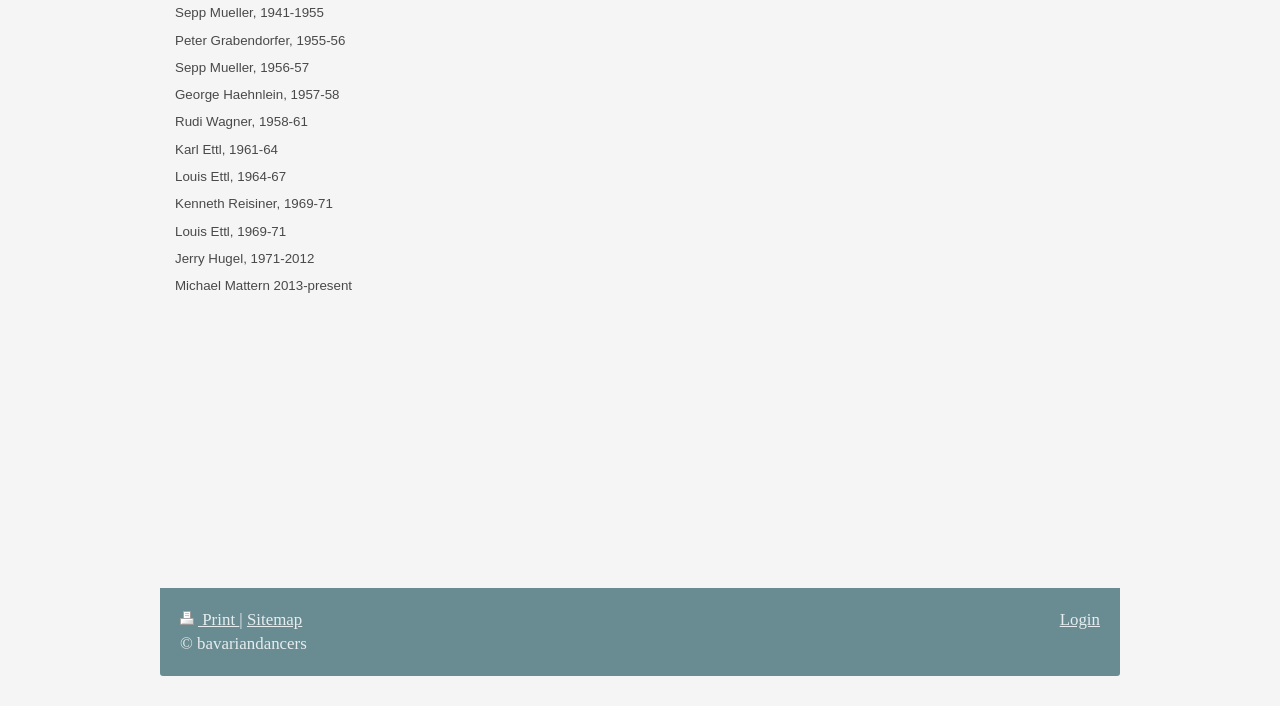Given the webpage screenshot and the description, determine the bounding box coordinates (top-left x, top-left y, bottom-right x, bottom-right y) that define the location of the UI element matching this description: Print

[0.141, 0.865, 0.187, 0.892]